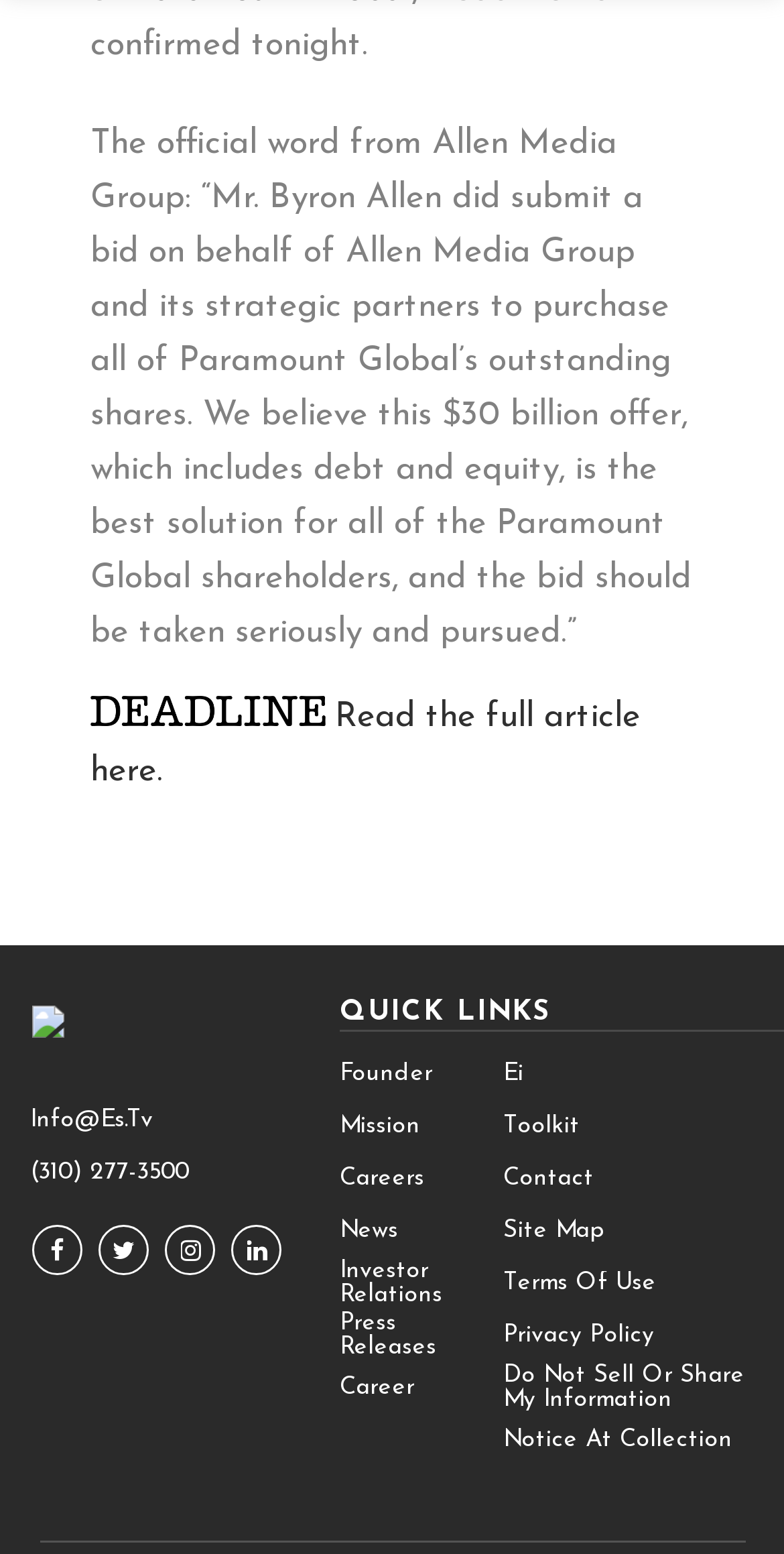Determine the bounding box coordinates for the HTML element mentioned in the following description: "Terms of Use". The coordinates should be a list of four floats ranging from 0 to 1, represented as [left, top, right, bottom].

[0.642, 0.818, 0.837, 0.834]